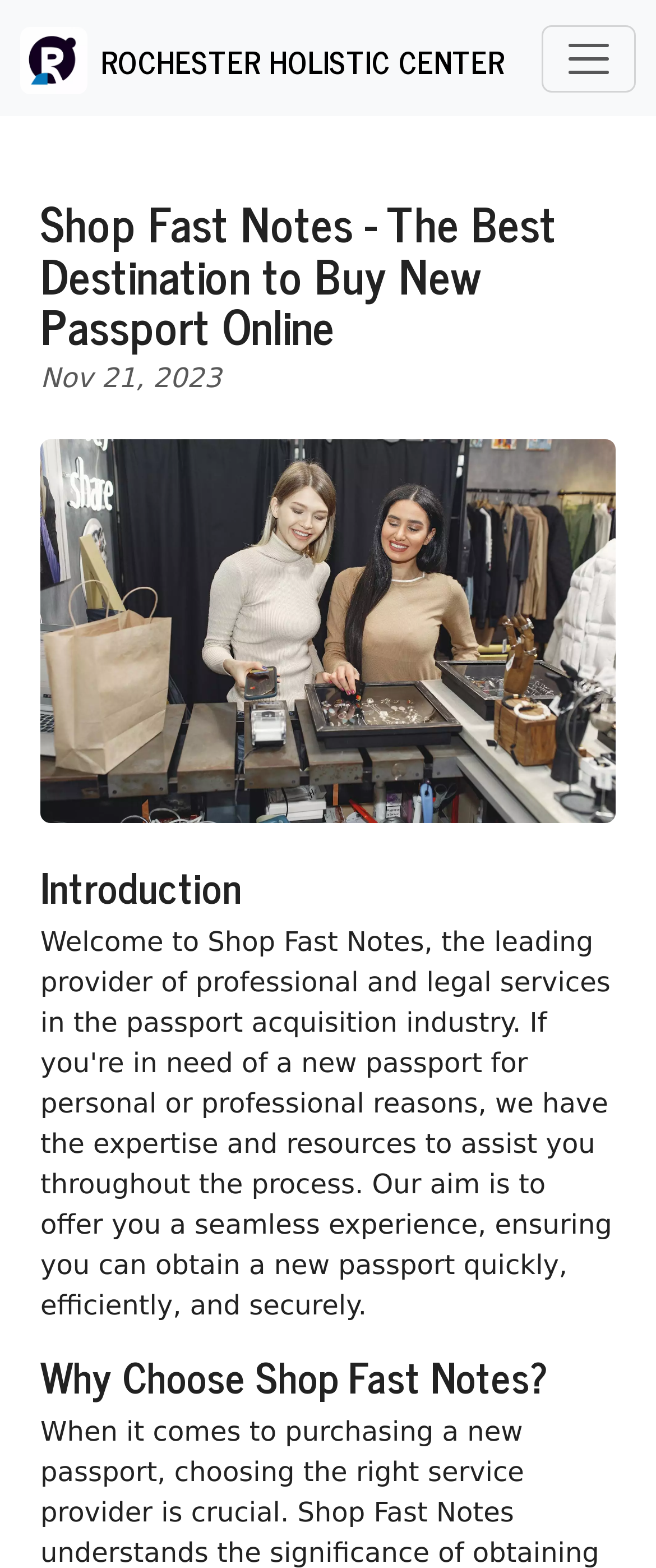Respond with a single word or phrase for the following question: 
How many headings are present in the navbar?

3